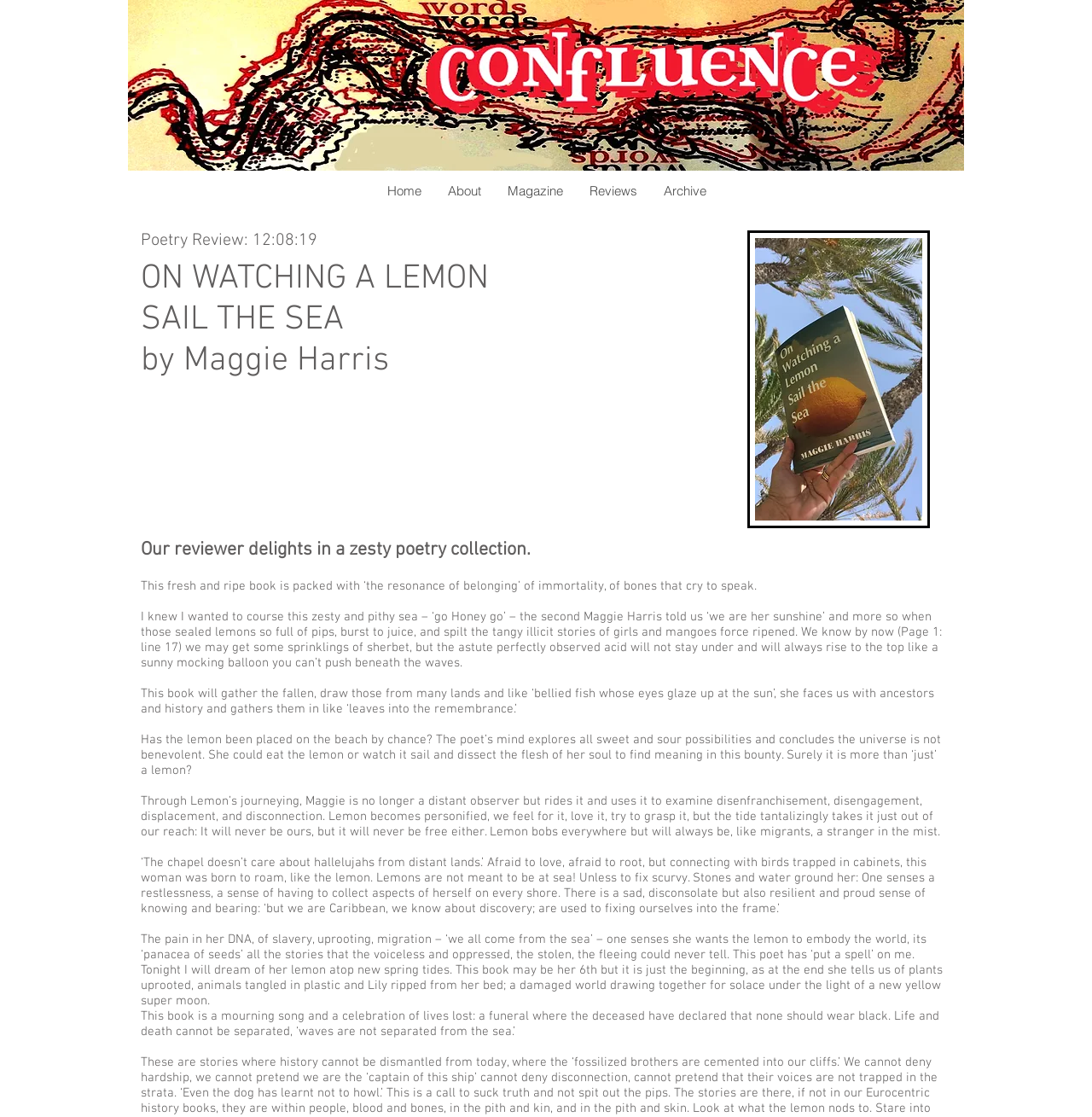Provide the text content of the webpage's main heading.

ON WATCHING A LEMON SAIL THE SEA
by Maggie Harris